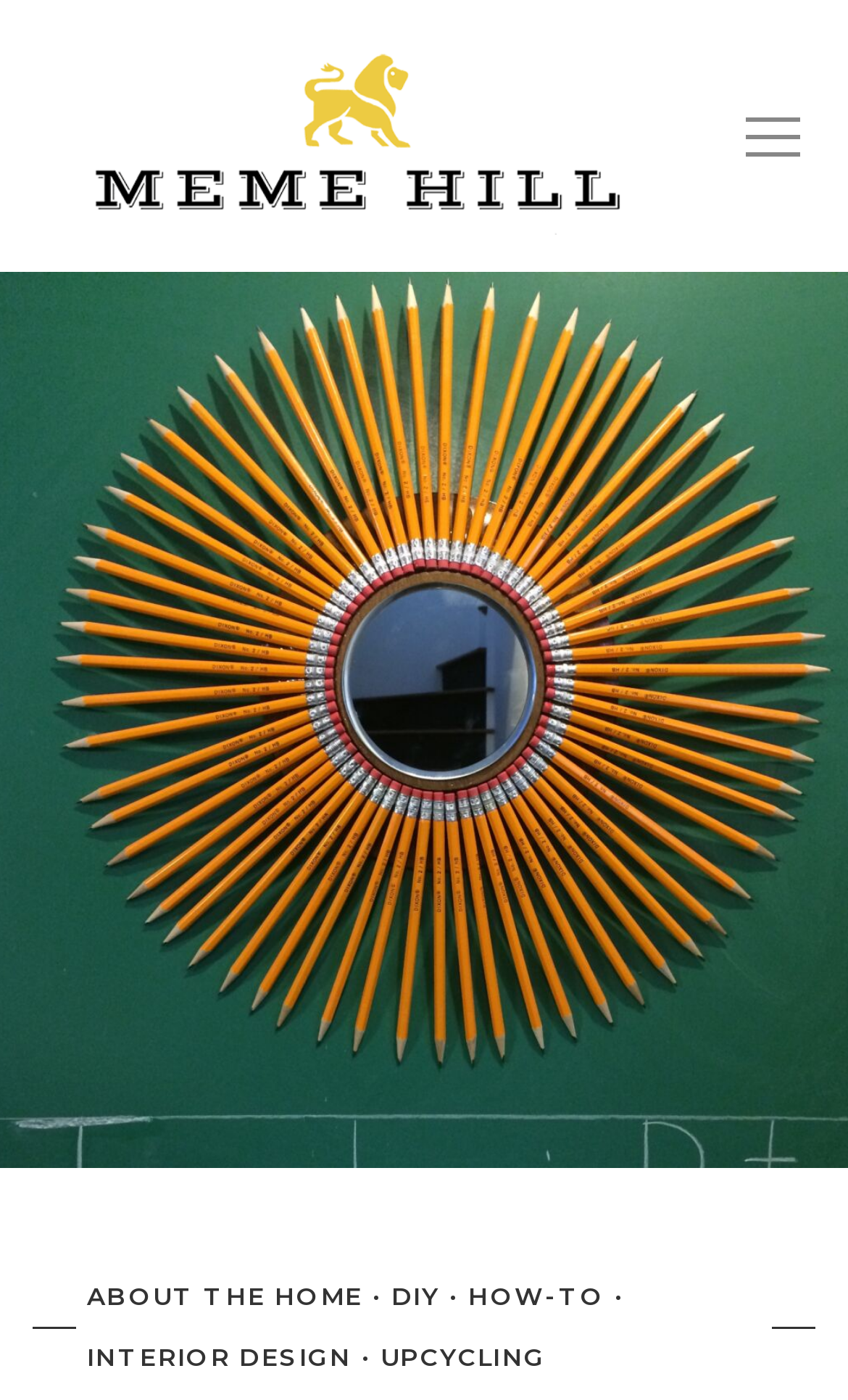Please extract the webpage's main title and generate its text content.

Gift Ideas: Teacher’s Pet Starburst Mirror Using No. 2 Pencils